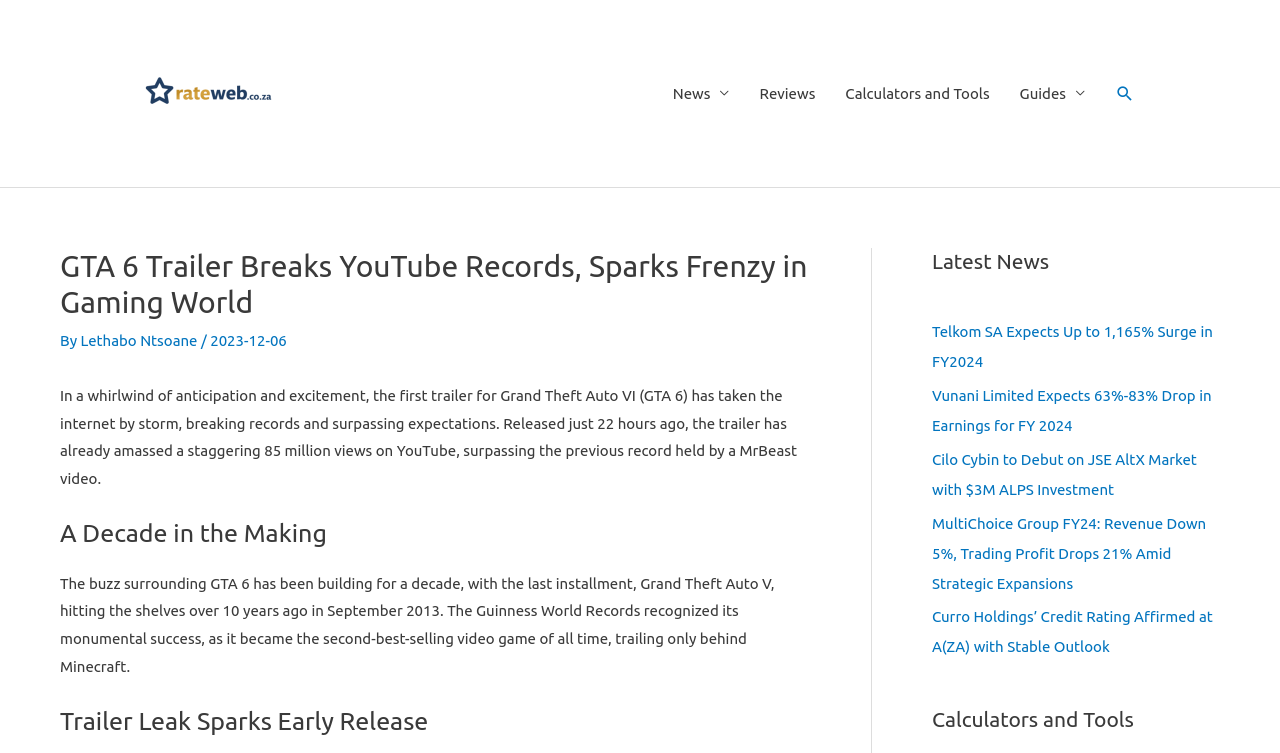Can you find the bounding box coordinates for the element that needs to be clicked to execute this instruction: "View the article by Lethabo Ntsoane"? The coordinates should be given as four float numbers between 0 and 1, i.e., [left, top, right, bottom].

[0.063, 0.441, 0.157, 0.463]